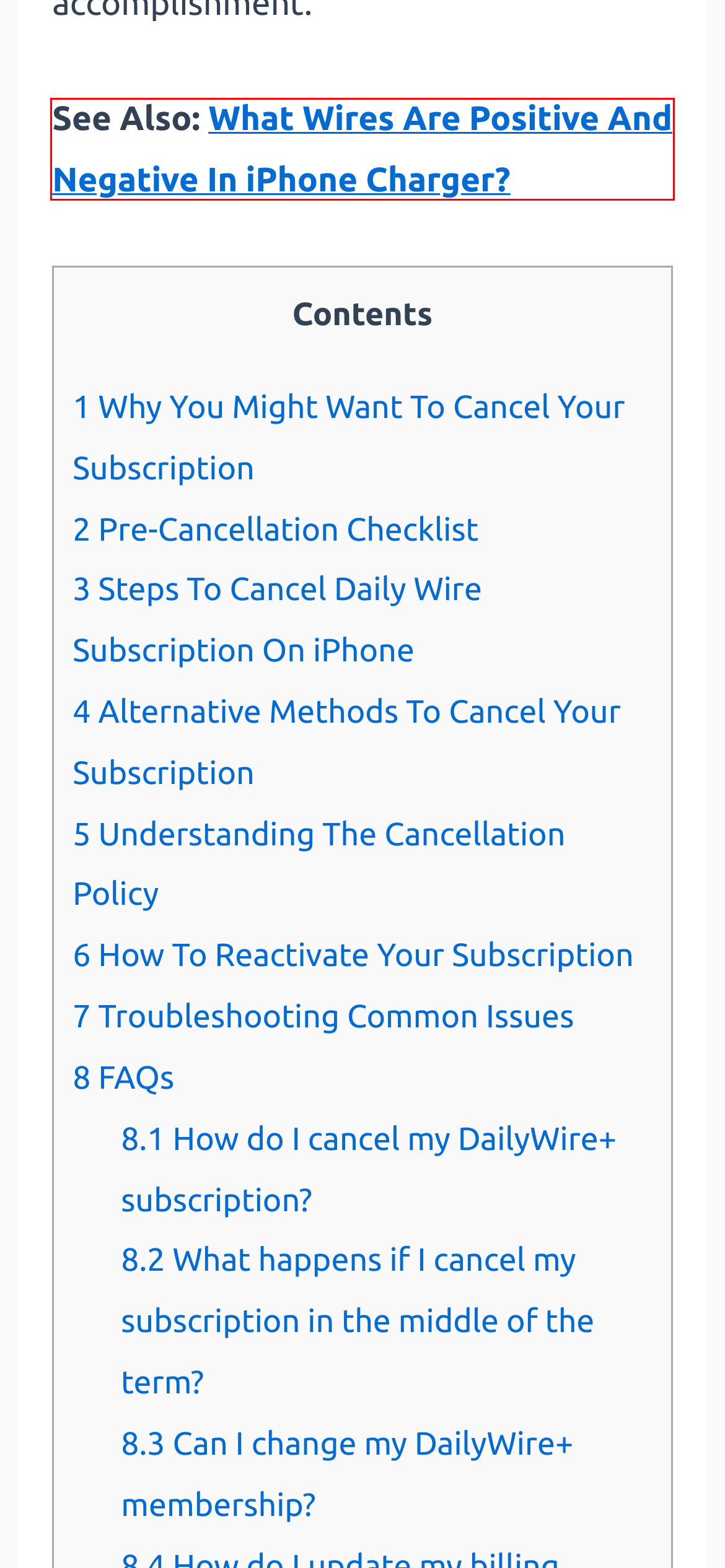You are given a screenshot of a webpage with a red rectangle bounding box around a UI element. Select the webpage description that best matches the new webpage after clicking the element in the bounding box. Here are the candidates:
A. How To Add Moon Phases To iPhone Calendar: A Quick Tutorial
B. About Us - AmTricks
C. How To Download Cinema Box For iPhone: Easy Installation Steps
D. How To Clear Cache On iPhone Dasher App: Speed Up Experience
E. AmTricks - The Best Tech Site You Will Come Across
F. How To Ask AI A Question? Step-By-Step Guide
G. Removing A Lifeproof Case From An iPhone: How To
H. What Wires Are Positive And Negative In iPhone Charger?

H